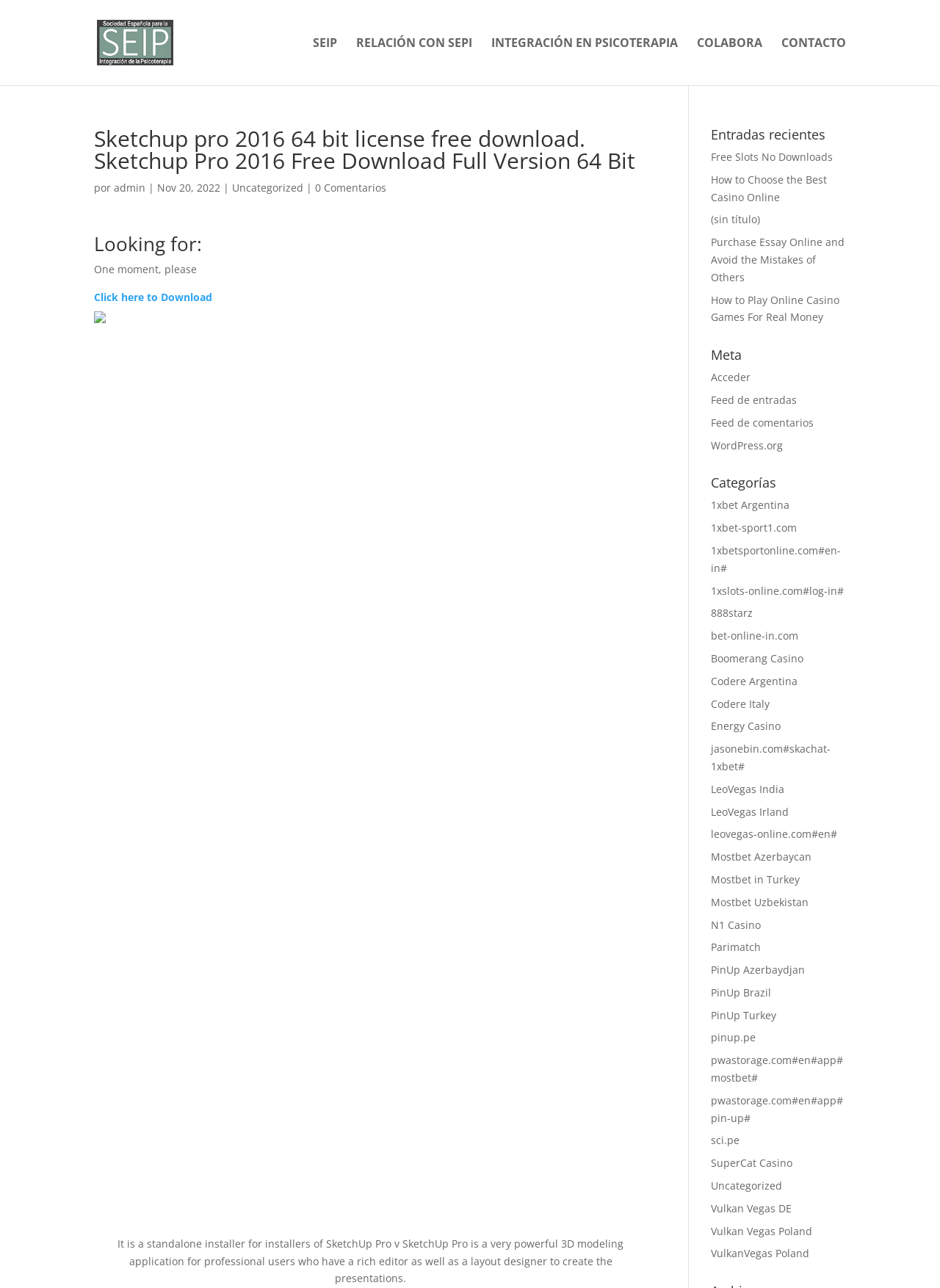What is the name of the website or organization?
Based on the image, provide a one-word or brief-phrase response.

SEIP SEPI